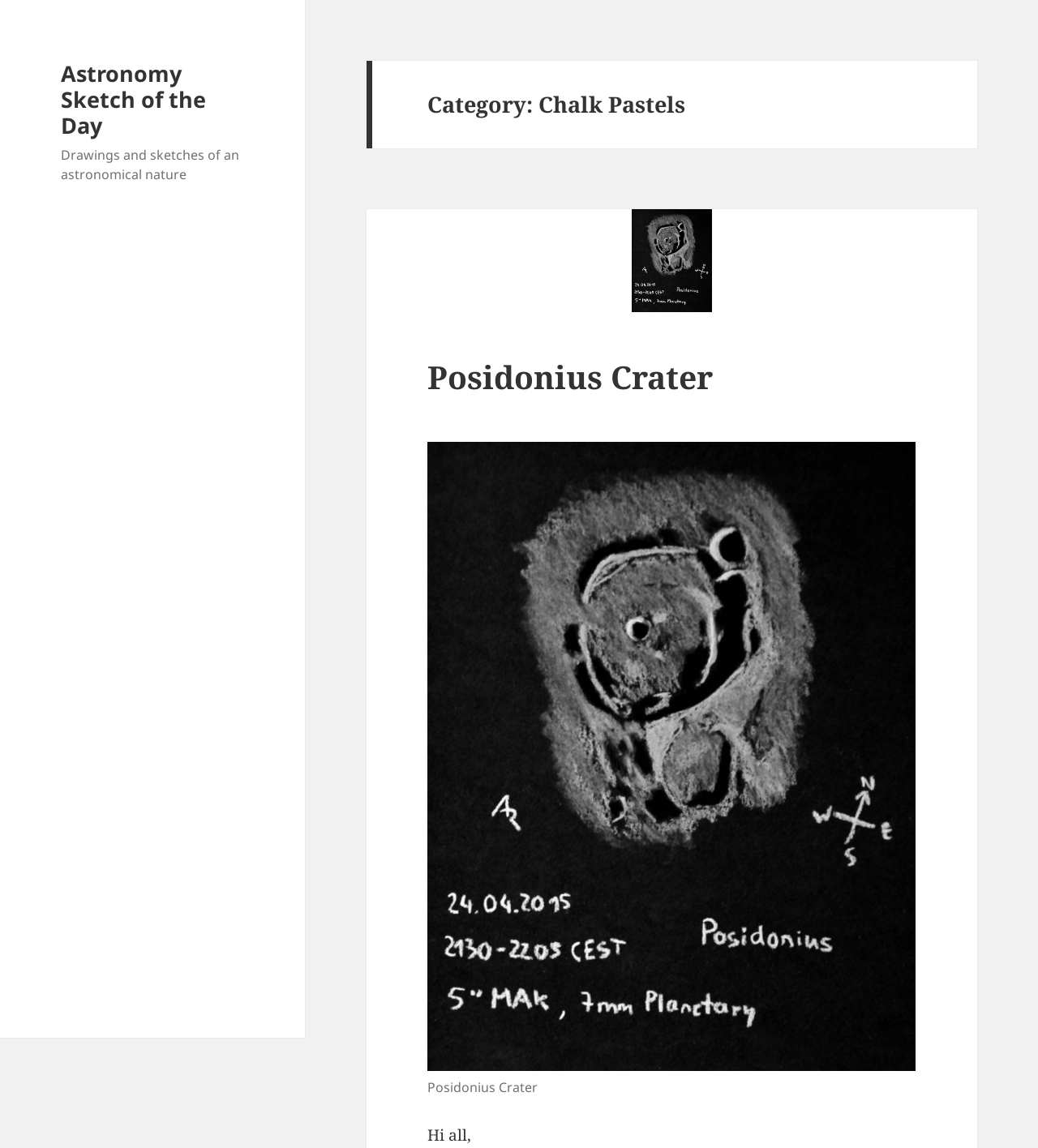Please find the top heading of the webpage and generate its text.

Category: Chalk Pastels